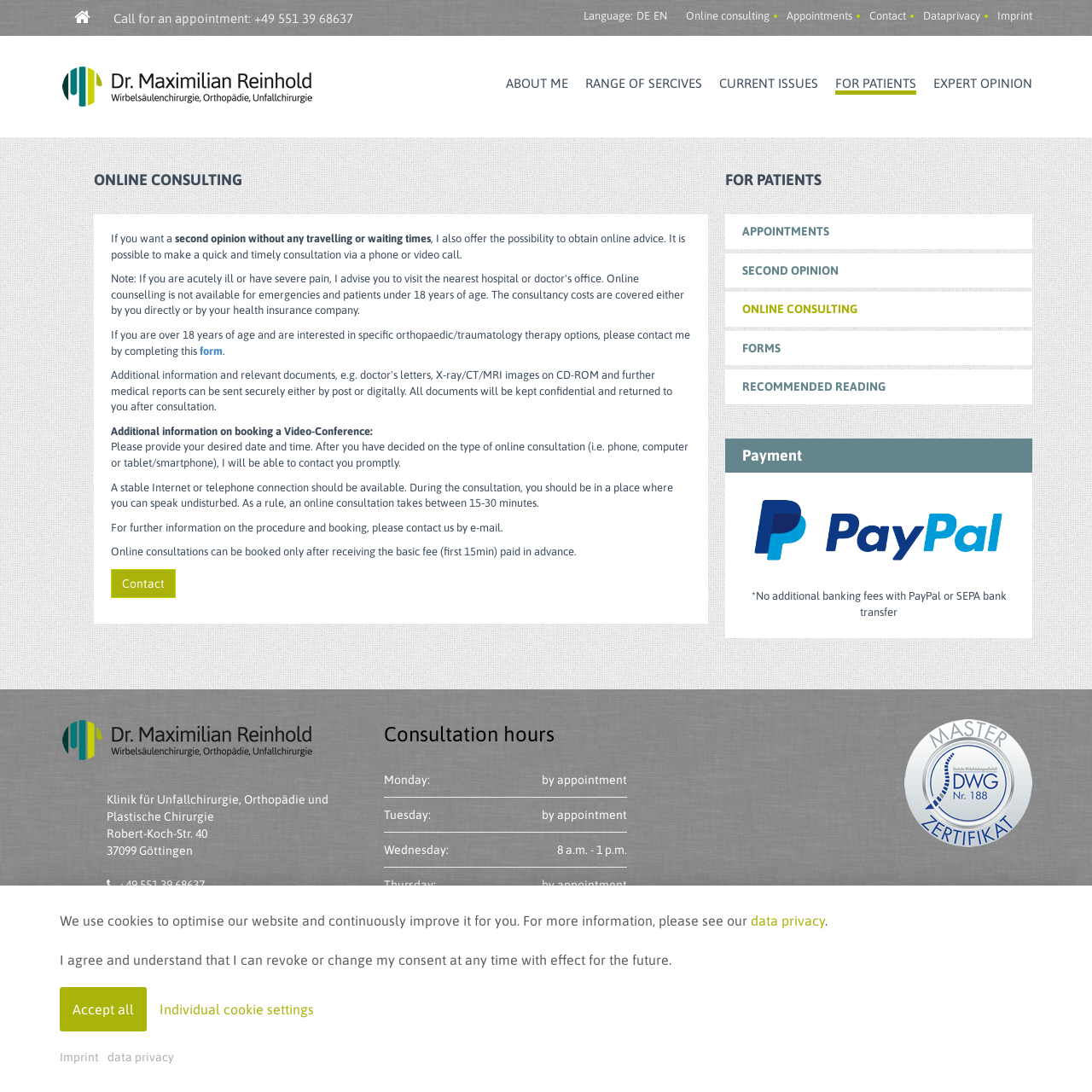What are the consultation hours on Wednesdays?
Please look at the screenshot and answer in one word or a short phrase.

8 a.m. - 1 p.m.